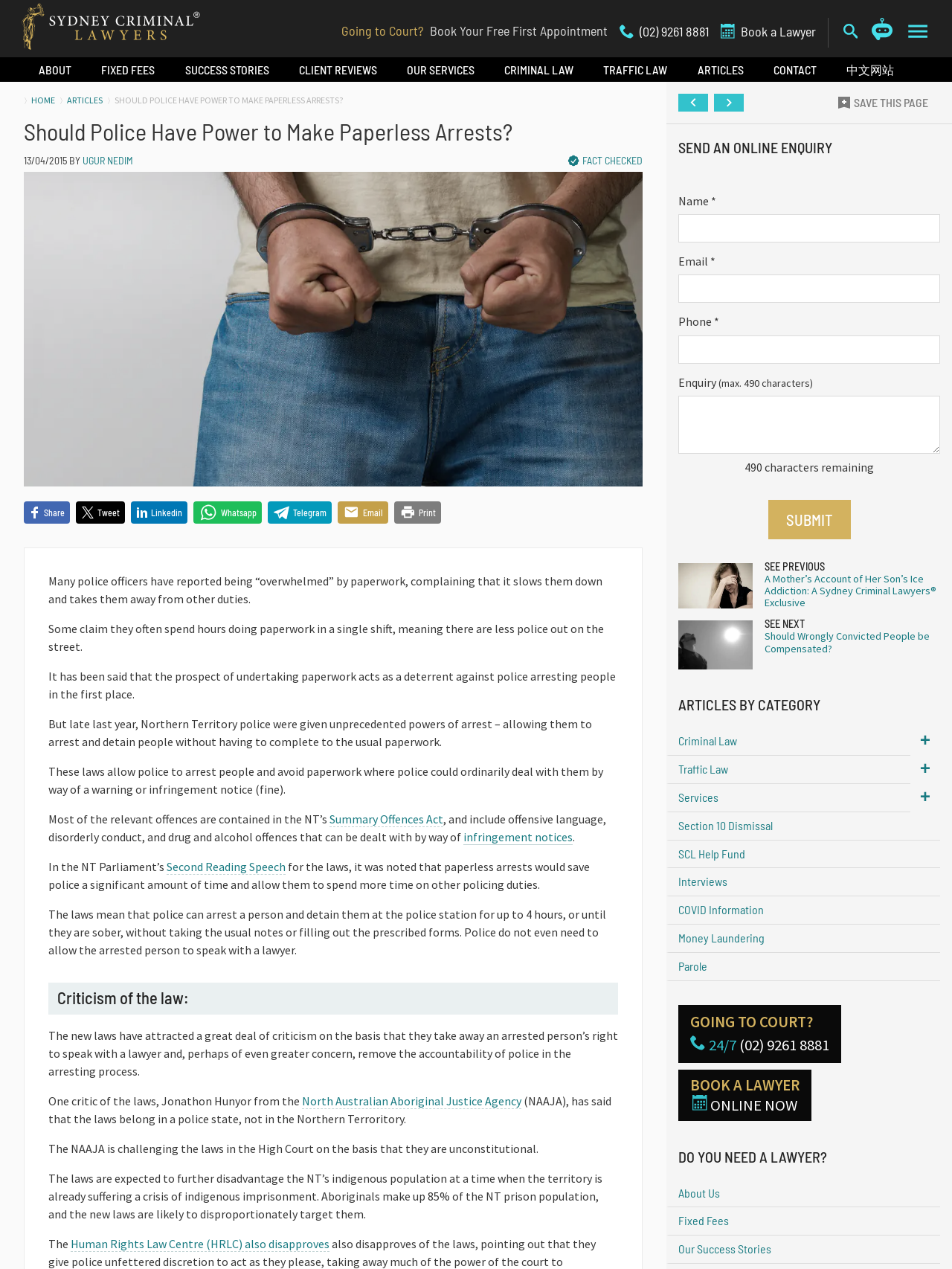Identify the first-level heading on the webpage and generate its text content.

Should Police Have Power to Make Paperless Arrests?